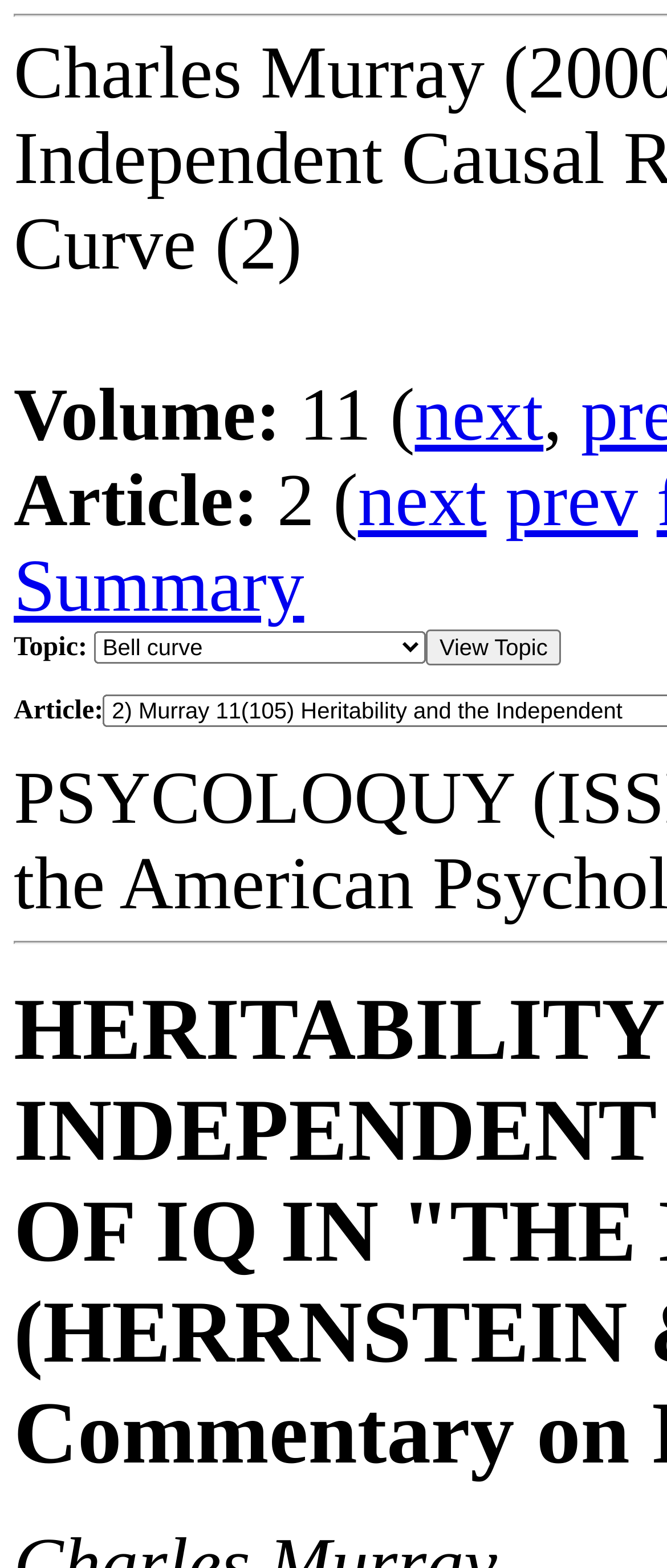Write an elaborate caption that captures the essence of the webpage.

The webpage appears to be an article page, specifically displaying information about an article titled "Heritability and the Independent Causal Role" in Psycoloquy, Volume 11, Issue 105.

At the top, there is a section displaying the volume and issue number, with a "next" link to the right. Below this, there is another section showing the article number, also with a "next" link to the right and a "prev" link to the left.

To the right of the article number section, there is a link labeled "Summary". Further down, there is a section labeled "Topic", which includes a combobox and a "View Topic" button to the right.

The webpage has a total of 5 links, 2 of which are labeled "next", 1 labeled "prev", 1 labeled "Summary", and 1 labeled "View Topic". There are also 6 static text elements, displaying various labels such as "Volume:", "Article:", and "Topic:".